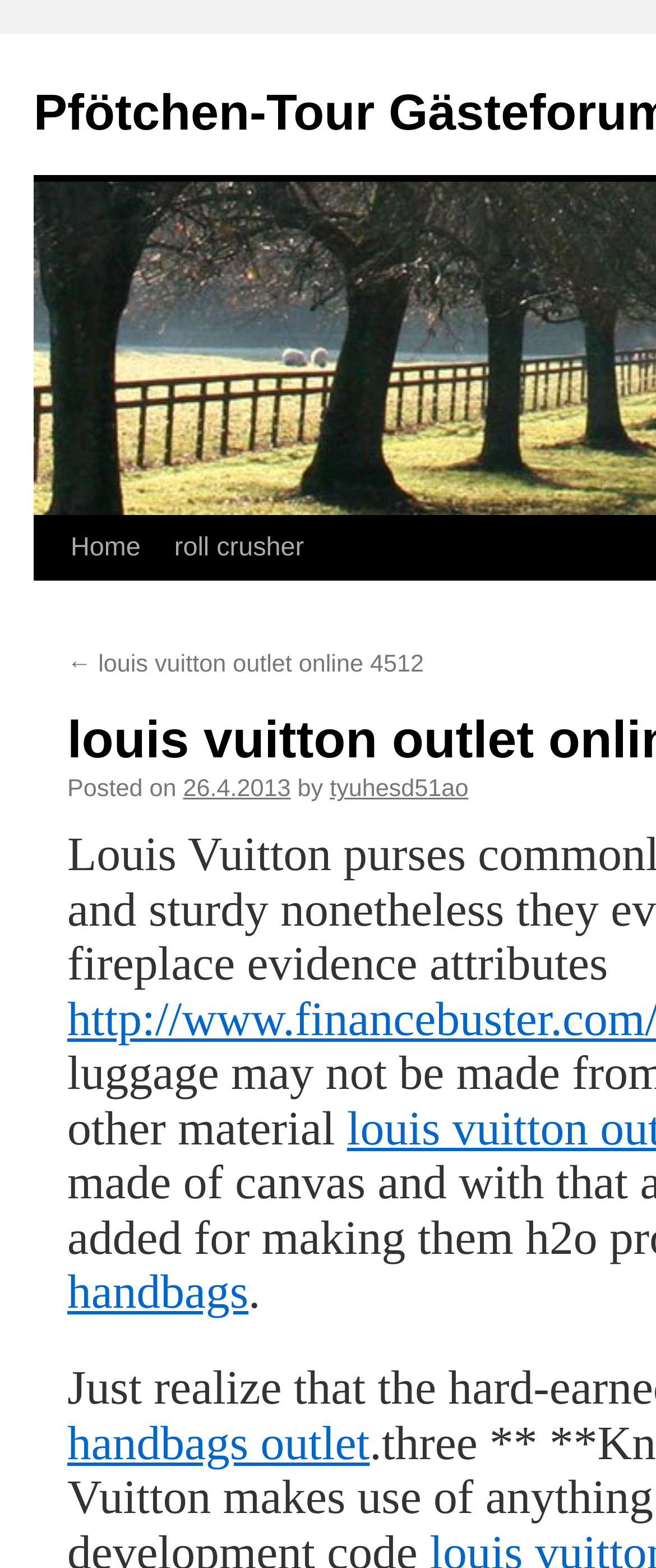Describe the webpage meticulously, covering all significant aspects.

The webpage appears to be a forum or blog page related to Louis Vuitton outlet online and Pfötchen-Tour Gästeforum. At the top-left corner, there is a "Skip to content" link, followed by a navigation menu with links to "Home" and "roll crusher". 

Below the navigation menu, there is a section with a link to a previous page, "← louis vuitton outlet online 4512", which is positioned to the left. To the right of this link, there is a "Posted on" label, followed by a date "26.4.2013" and an author's name "tyuhesd51ao". This section likely represents a single post or article on the forum.